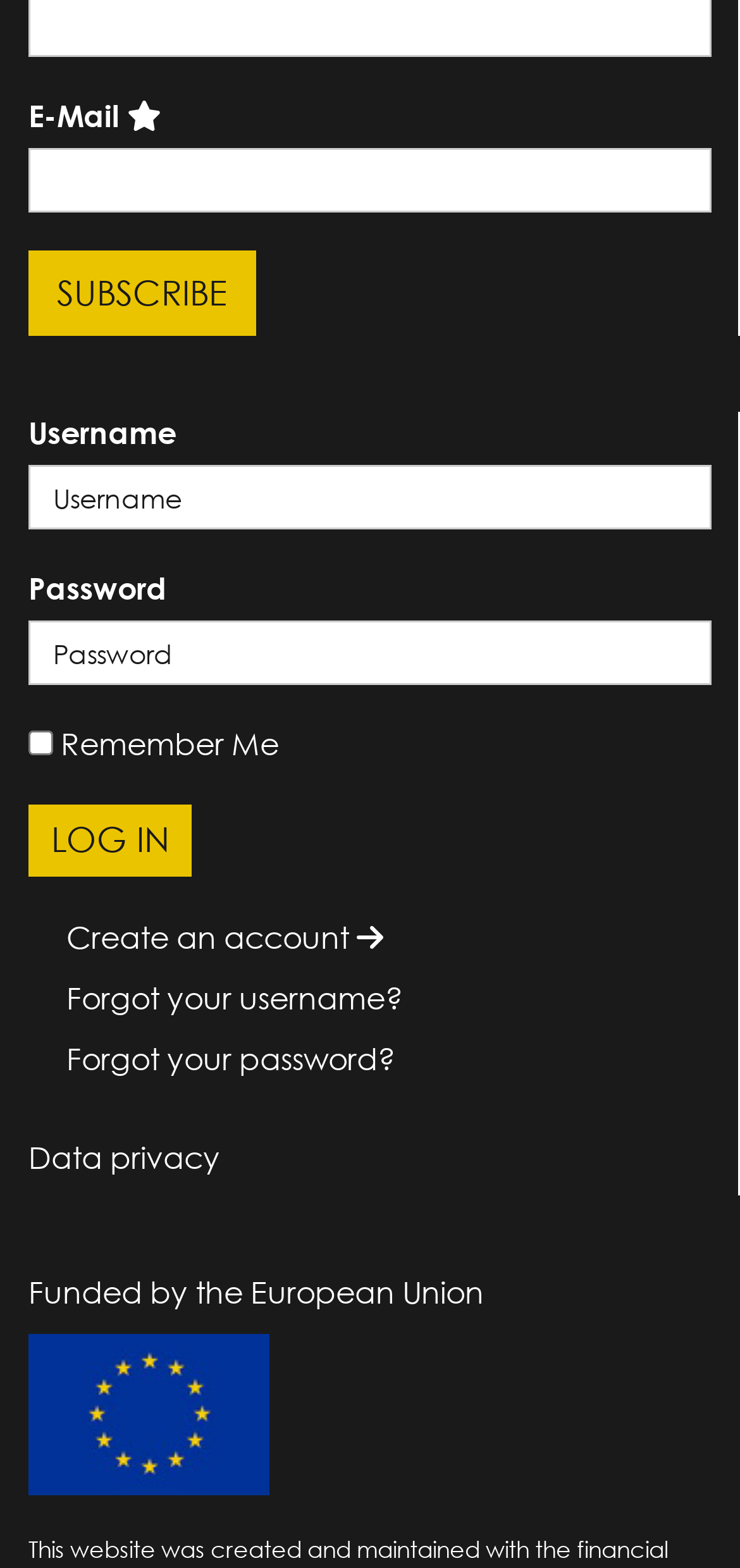Locate the bounding box coordinates of the UI element described by: "Data privacy". The bounding box coordinates should consist of four float numbers between 0 and 1, i.e., [left, top, right, bottom].

[0.038, 0.726, 0.297, 0.75]